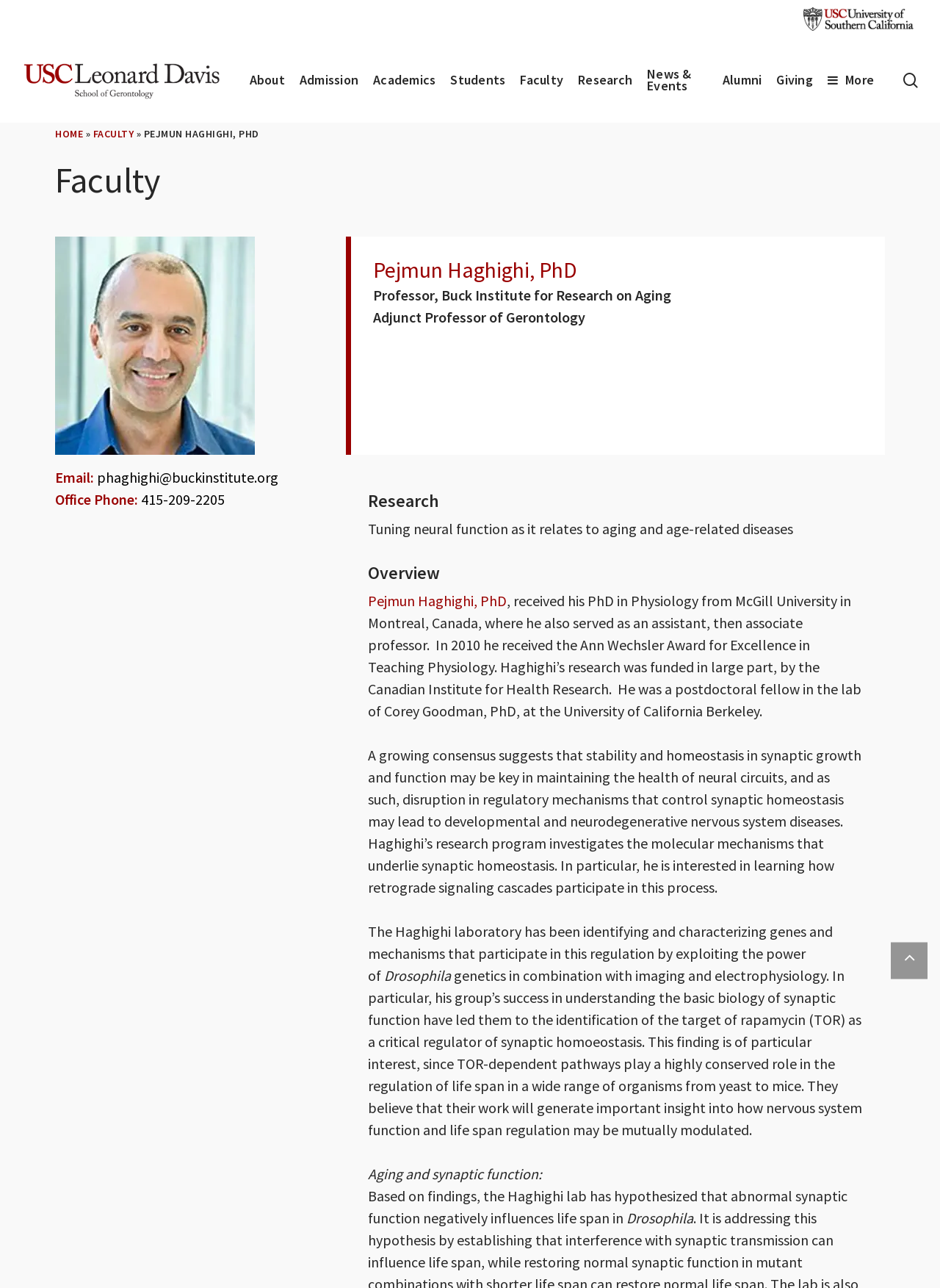Describe all the visual and textual components of the webpage comprehensively.

This webpage is about Pejmun Haghighi, PhD, a professor at the Buck Institute for Research on Aging. At the top of the page, there is a search bar with a textbox and a "Hit enter to search or ESC to close" instruction. To the right of the search bar, there is a "Close Search" link. Below the search bar, there is a horizontal navigation menu with links to "About", "Admission", "Academics", "Students", "Faculty", "Research", "News & Events", "Alumni", "Giving", and "More".

On the left side of the page, there is a vertical navigation menu with links to "HOME", "FACULTY", and a profile picture of Pejmun Haghighi. Below the profile picture, there is a heading "Faculty" and a subheading "Pejmun Haghighi, PhD". 

The main content of the page is divided into three sections: "Research", "Overview", and a biography of Pejmun Haghighi. The "Research" section has a heading "Tuning neural function as it relates to aging and age-related diseases". The "Overview" section has a brief description of Pejmun Haghighi's background, including his PhD in Physiology from McGill University and his research experience. The biography section provides more detailed information about his research interests, including the molecular mechanisms of synaptic homeostasis and the role of the target of rapamycin (TOR) in regulating synaptic function.

At the bottom of the page, there is a "Back to top" link. There are also contact information, including an email address and an office phone number, located below the biography section.